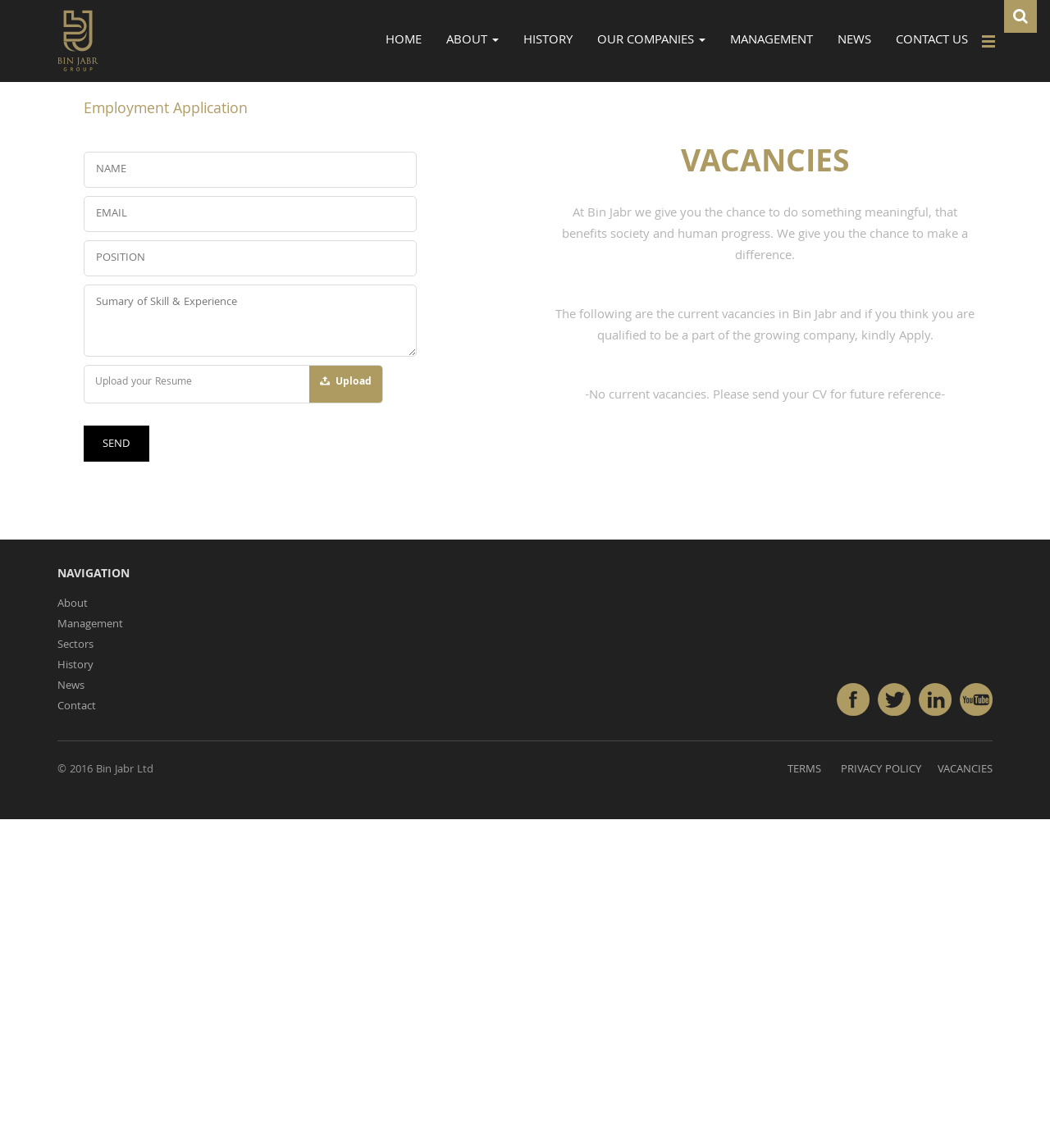Select the bounding box coordinates of the element I need to click to carry out the following instruction: "Call the office".

None